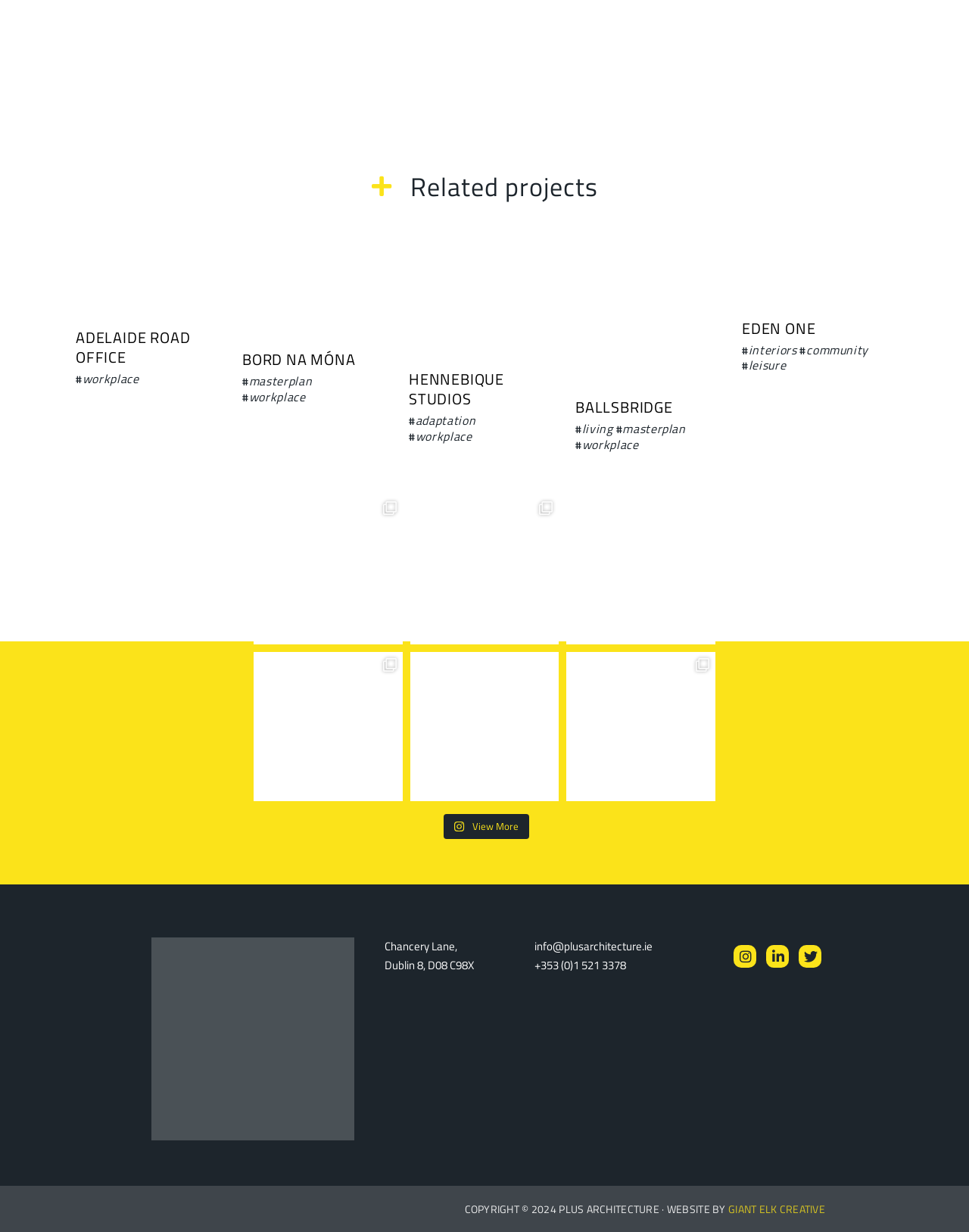Identify the bounding box coordinates of the element to click to follow this instruction: 'View the 'Related projects' section'. Ensure the coordinates are four float values between 0 and 1, provided as [left, top, right, bottom].

[0.423, 0.139, 0.617, 0.164]